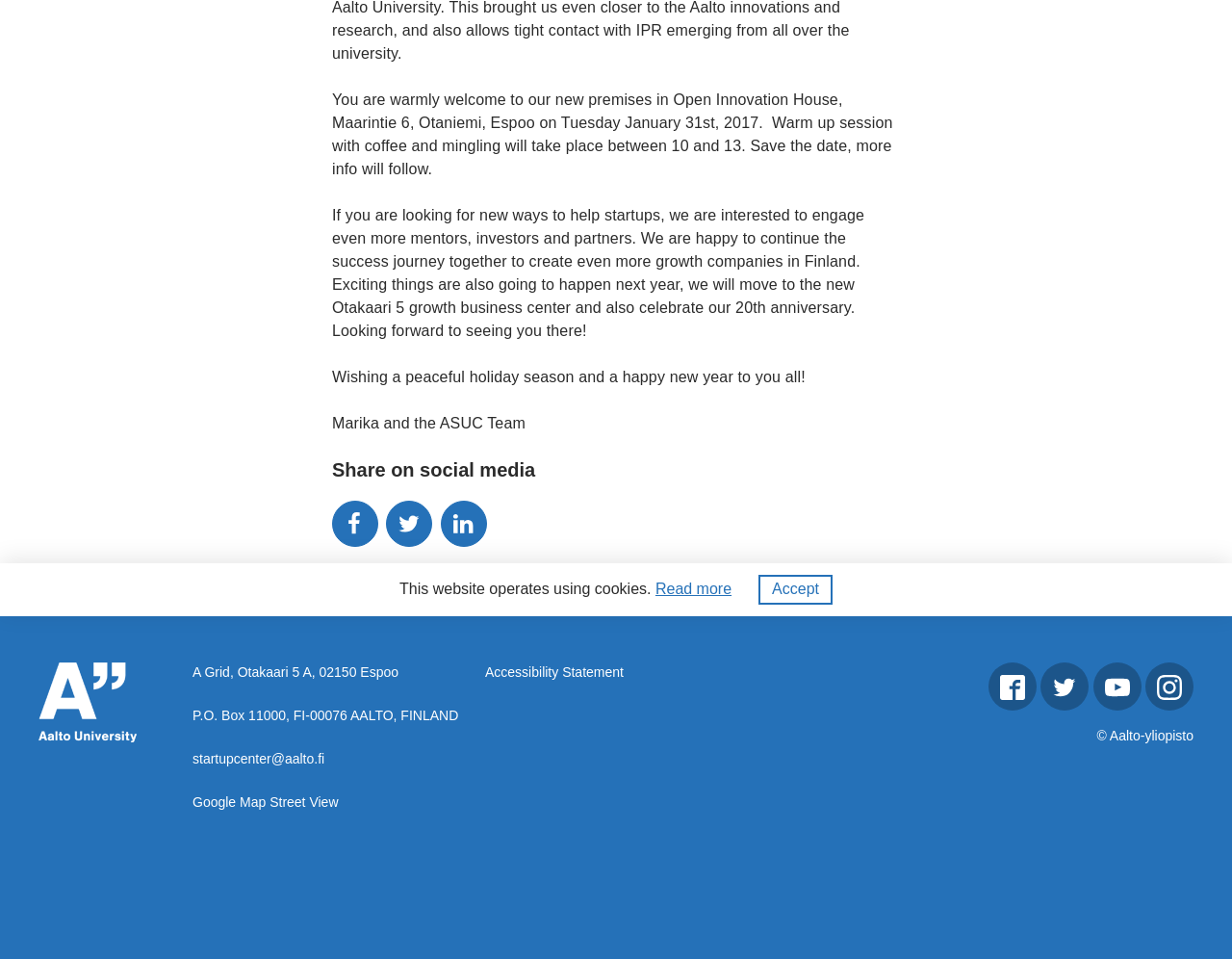Given the element description, predict the bounding box coordinates in the format (top-left x, top-left y, bottom-right x, bottom-right y), using floating point numbers between 0 and 1: Accept

[0.616, 0.599, 0.676, 0.631]